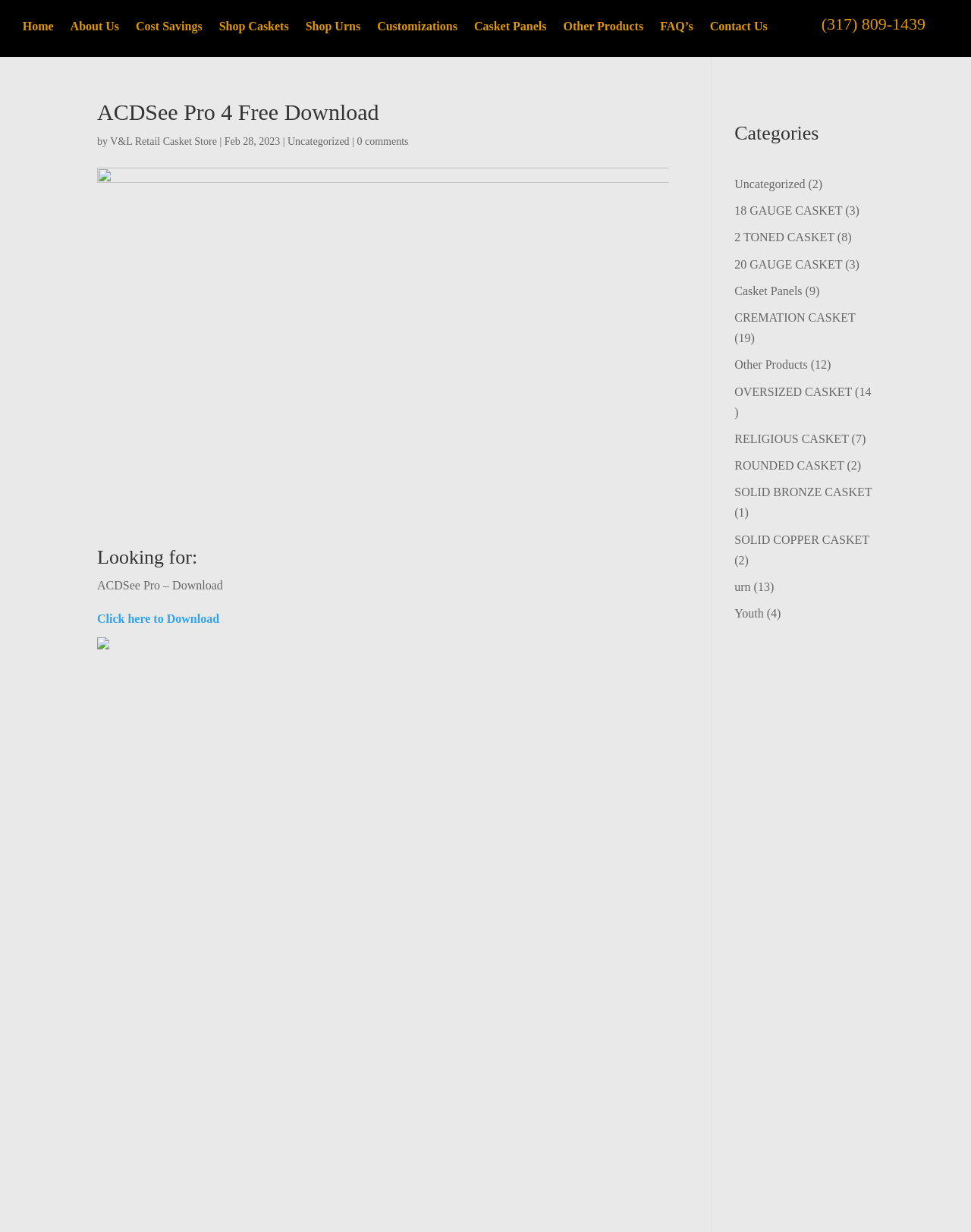How many categories are listed on the page?
Use the image to give a comprehensive and detailed response to the question.

I found the answer by counting the number of links under the heading 'Categories', which includes links like 'Uncategorized', '18 GAUGE CASKET', '2 TONED CASKET', and so on. There are 14 links in total.